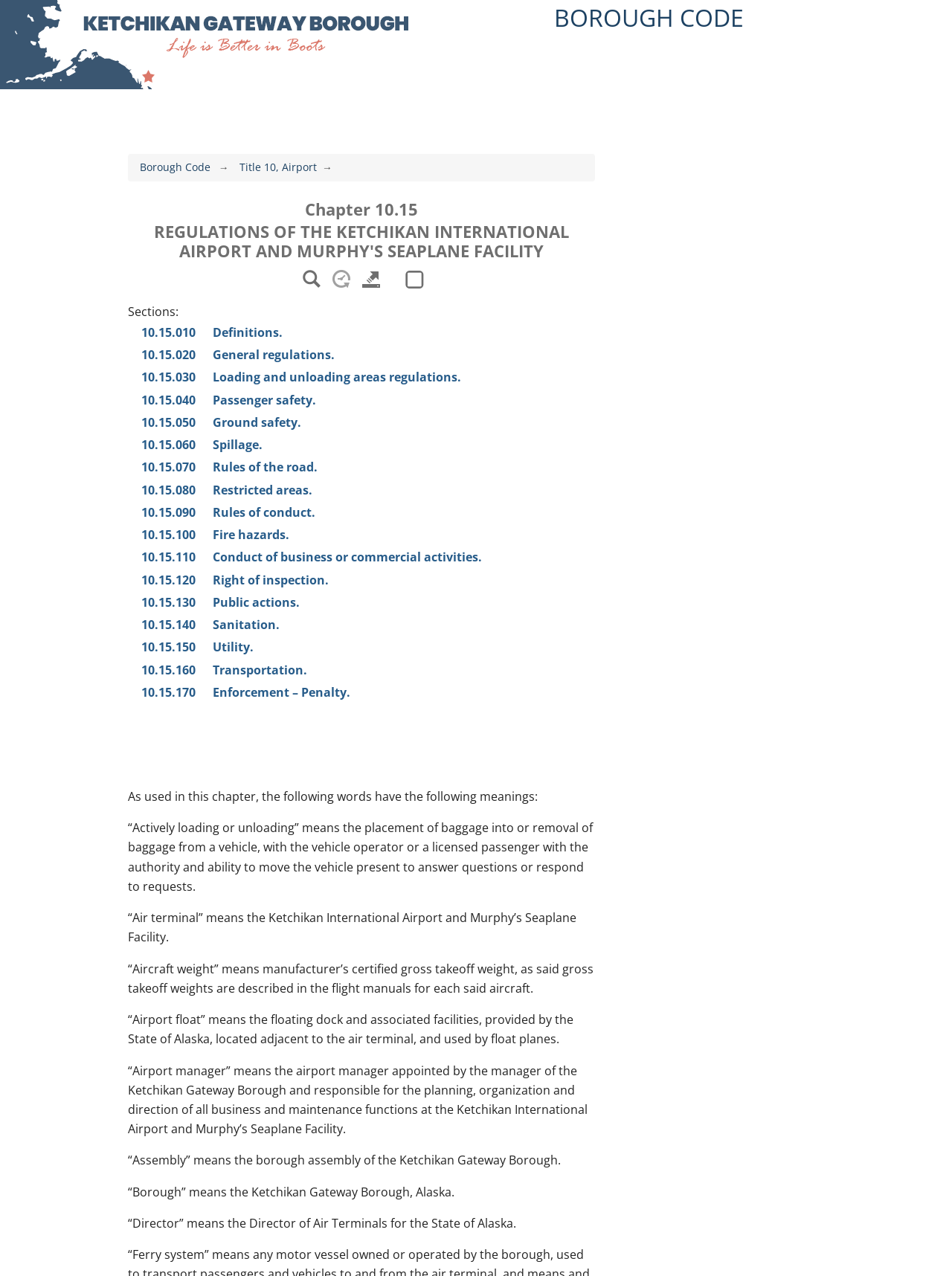Kindly determine the bounding box coordinates for the area that needs to be clicked to execute this instruction: "Save, share, bookmark or print this page or your selections.".

[0.294, 0.0, 0.345, 0.032]